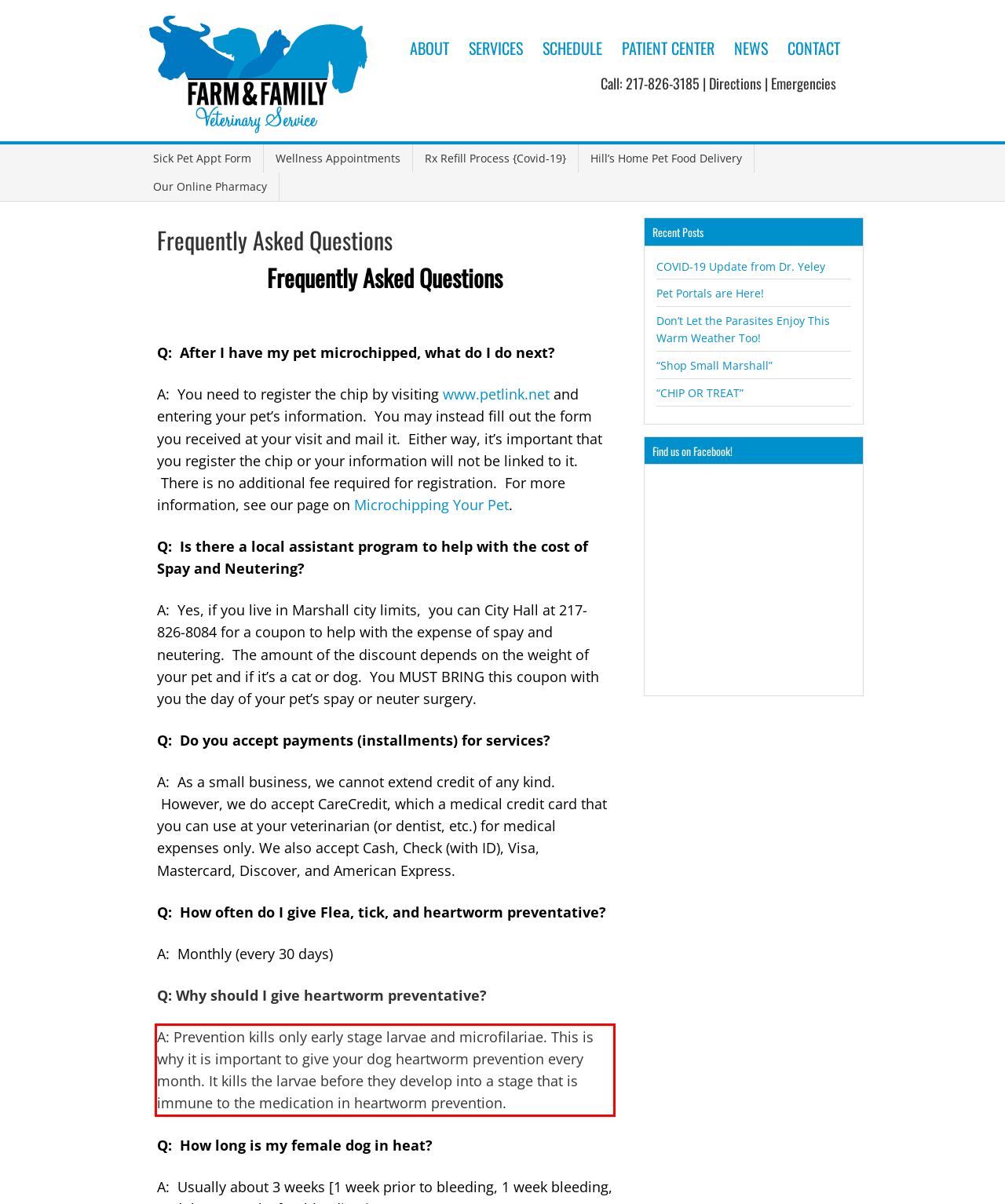Please perform OCR on the text content within the red bounding box that is highlighted in the provided webpage screenshot.

A: Prevention kills only early stage larvae and microfilariae. This is why it is important to give your dog heartworm prevention every month. It kills the larvae before they develop into a stage that is immune to the medication in heartworm prevention.